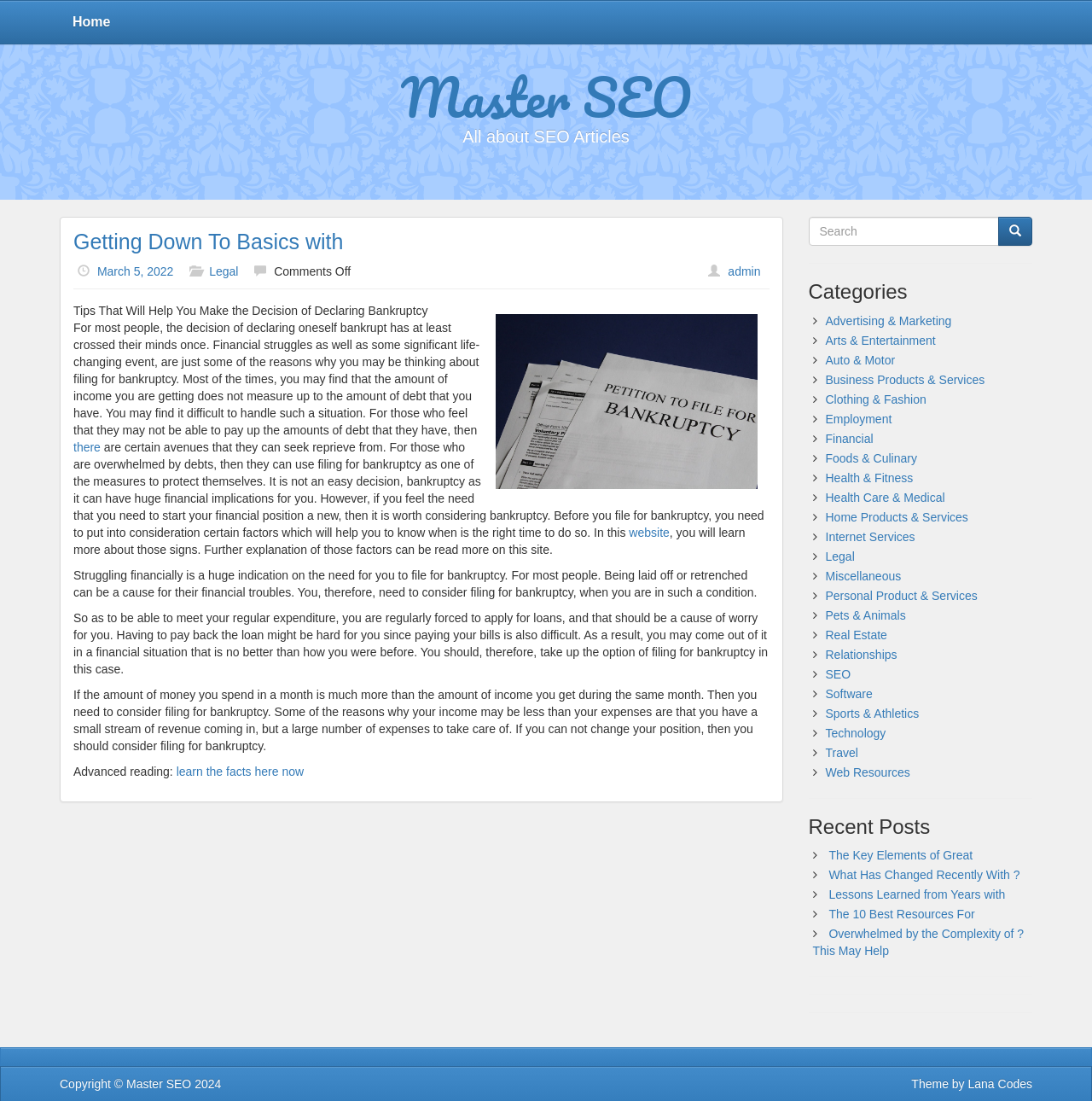Please identify the bounding box coordinates of the area that needs to be clicked to fulfill the following instruction: "Learn the facts here now."

[0.161, 0.694, 0.278, 0.707]